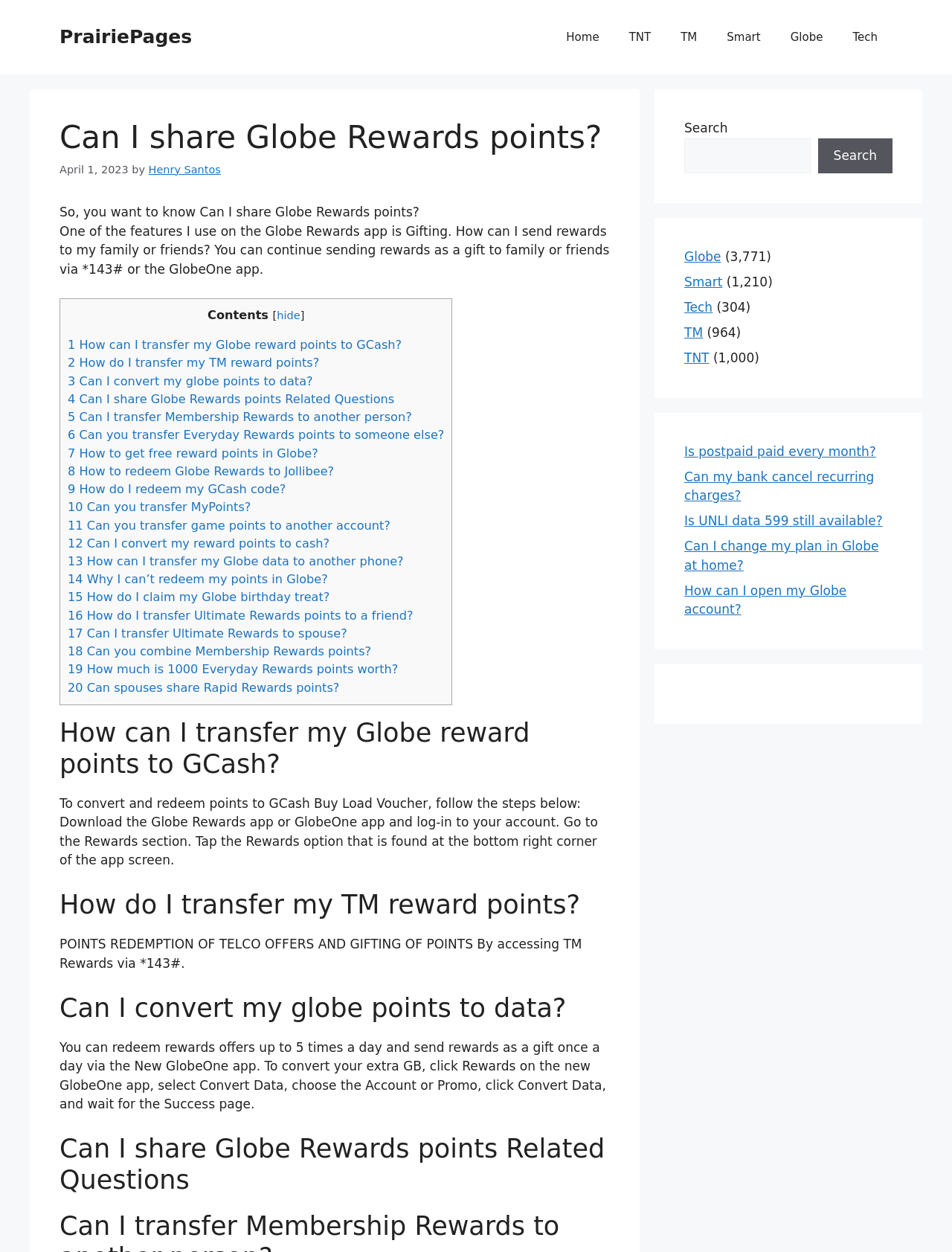Please identify the bounding box coordinates of the region to click in order to complete the task: "Check the related questions about sharing Globe Rewards points". The coordinates must be four float numbers between 0 and 1, specified as [left, top, right, bottom].

[0.071, 0.313, 0.414, 0.324]